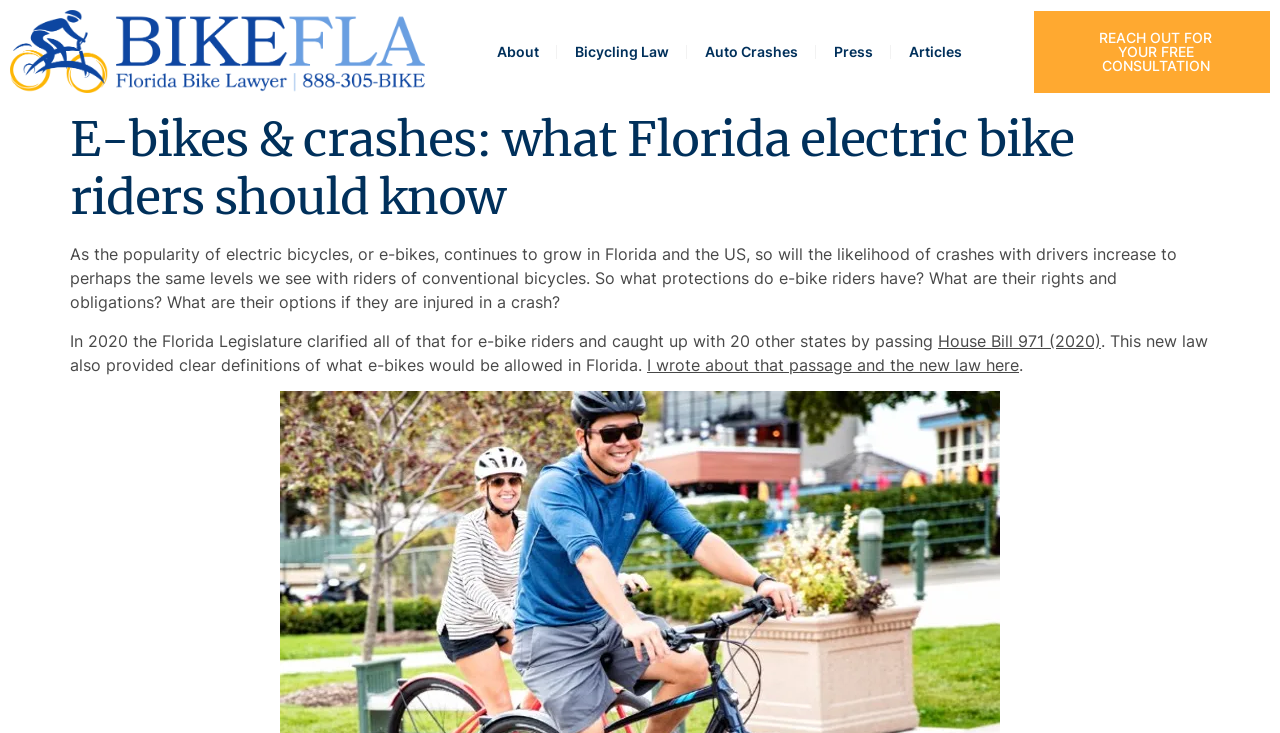Respond to the following question with a brief word or phrase:
How many paragraphs of text are on this webpage?

3